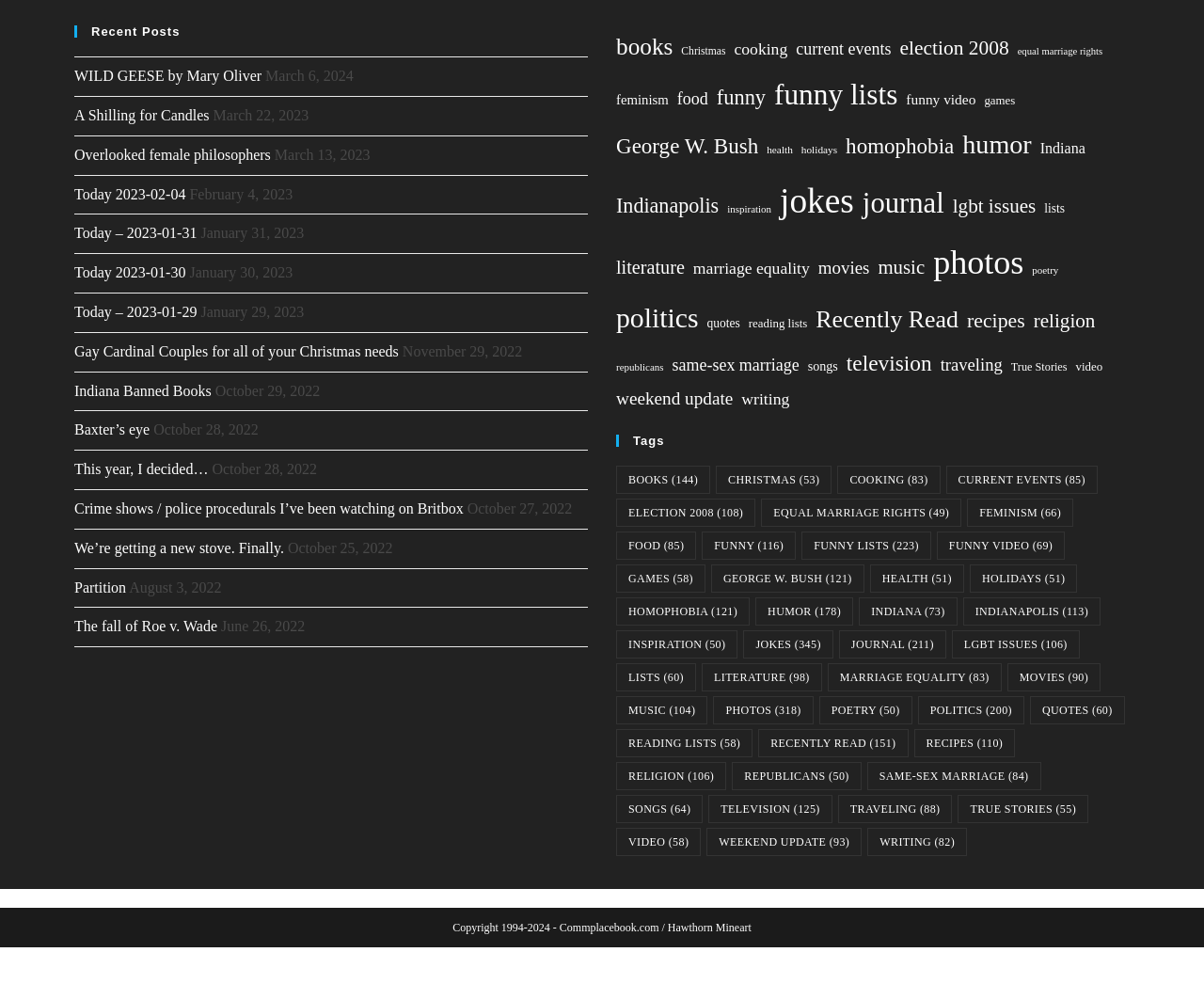Please provide a detailed answer to the question below based on the screenshot: 
How many tags are listed?

The number of tags listed cannot be counted exactly, but there are many tags listed under the 'Tags' heading, each with a link and a number of items in parentheses.